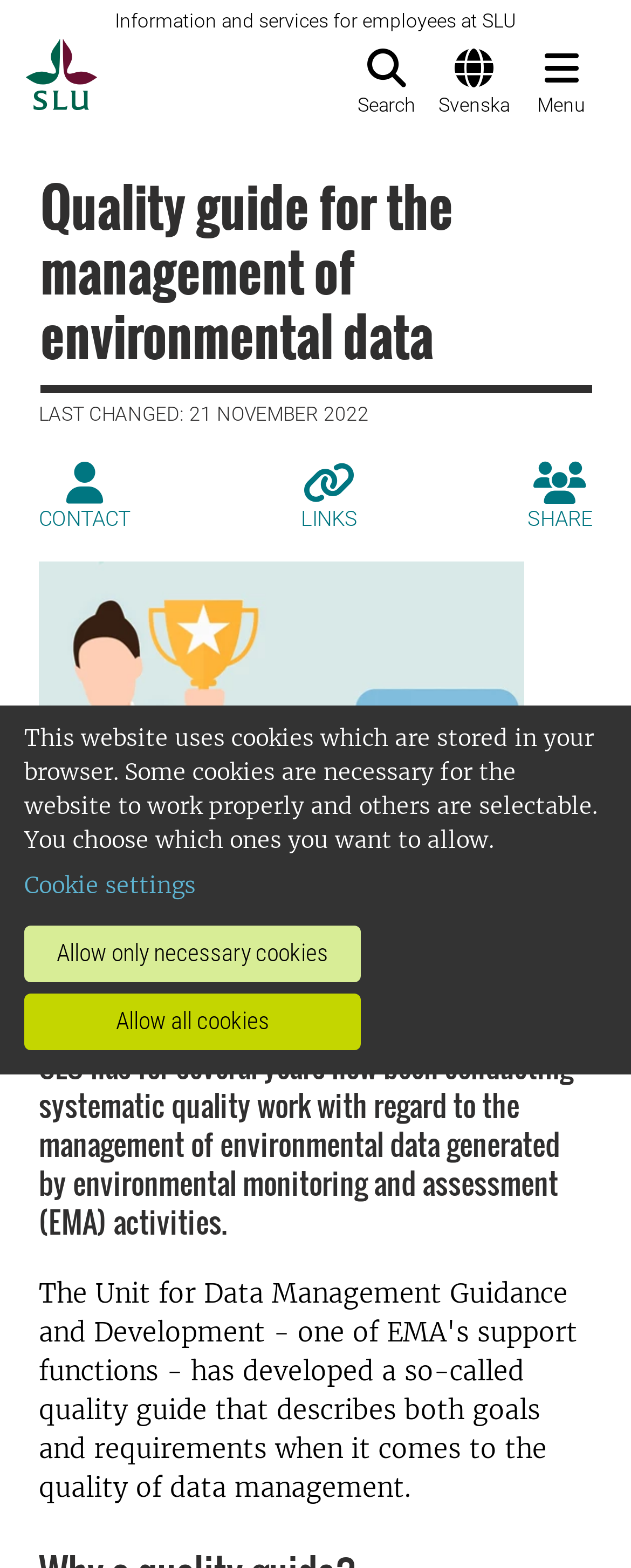Locate the bounding box coordinates of the area you need to click to fulfill this instruction: 'View the topic My Character and Progress resets once i reconnect!'. The coordinates must be in the form of four float numbers ranging from 0 to 1: [left, top, right, bottom].

None